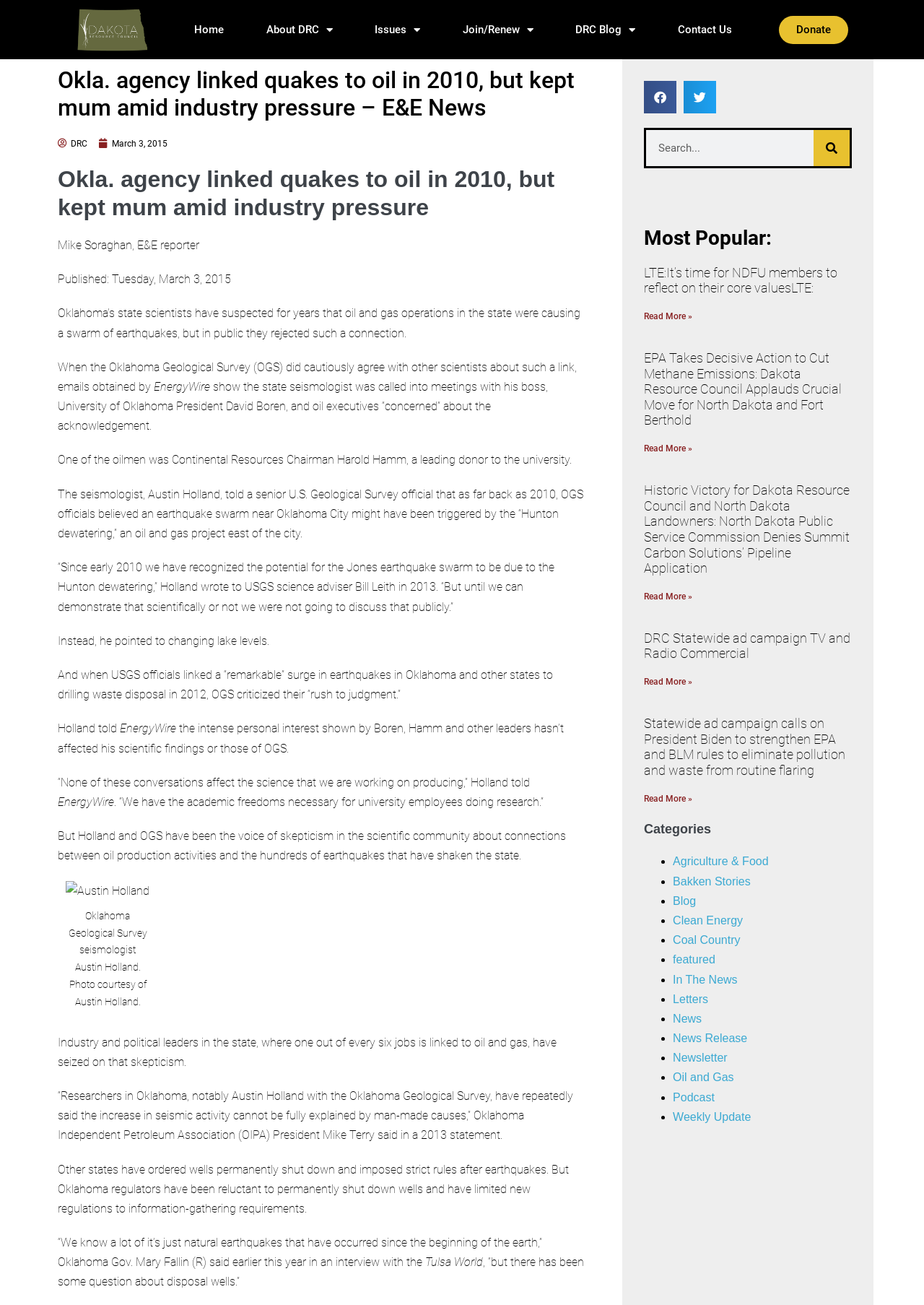Please determine the bounding box coordinates of the clickable area required to carry out the following instruction: "Click on the 'Donate' link". The coordinates must be four float numbers between 0 and 1, represented as [left, top, right, bottom].

[0.843, 0.012, 0.918, 0.033]